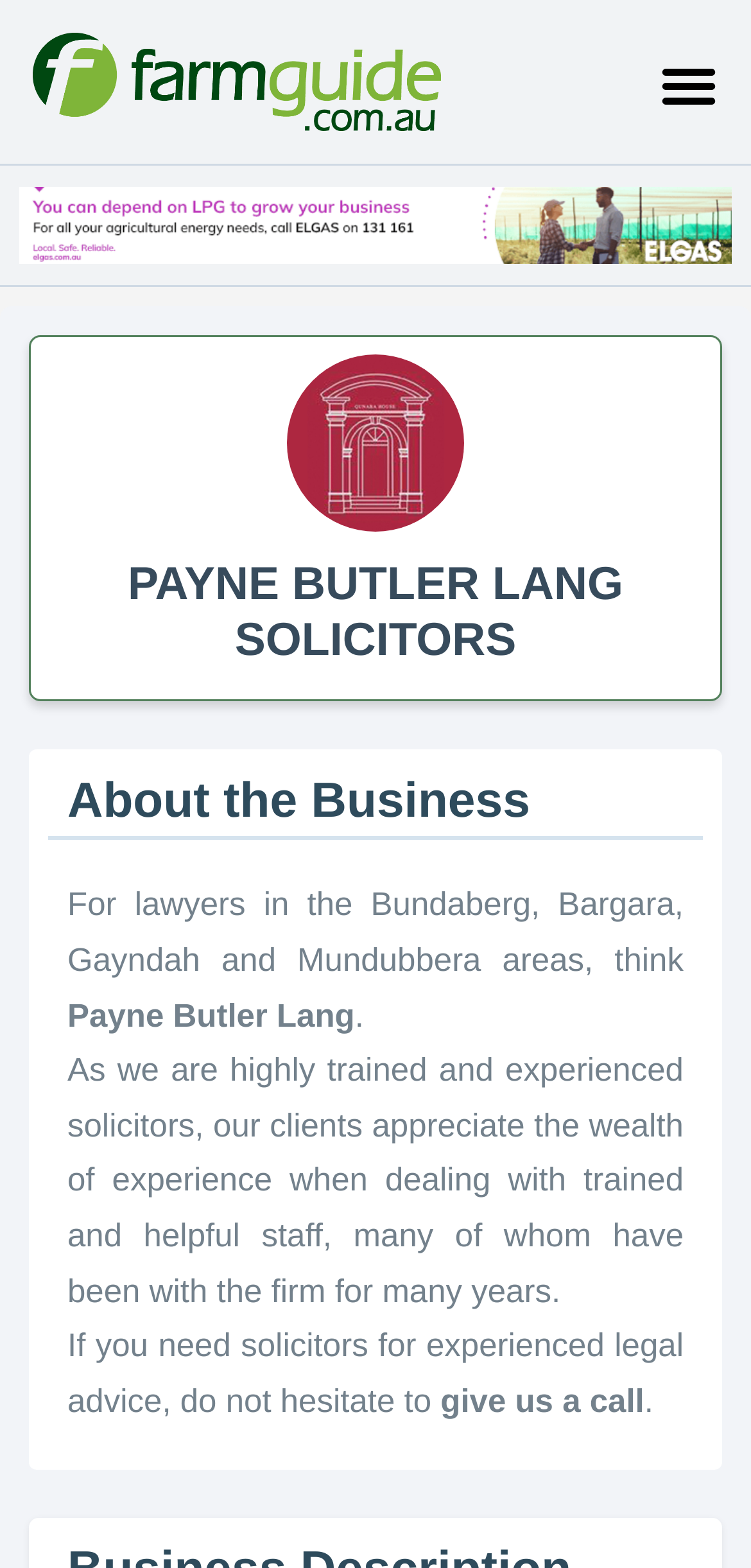With reference to the screenshot, provide a detailed response to the question below:
What is the logo of the solicitors' firm?

The logo is located at the top left corner of the webpage, with a bounding box coordinate of [0.026, 0.012, 0.474, 0.092]. It is a generic element with the text 'Farmguide logo'.